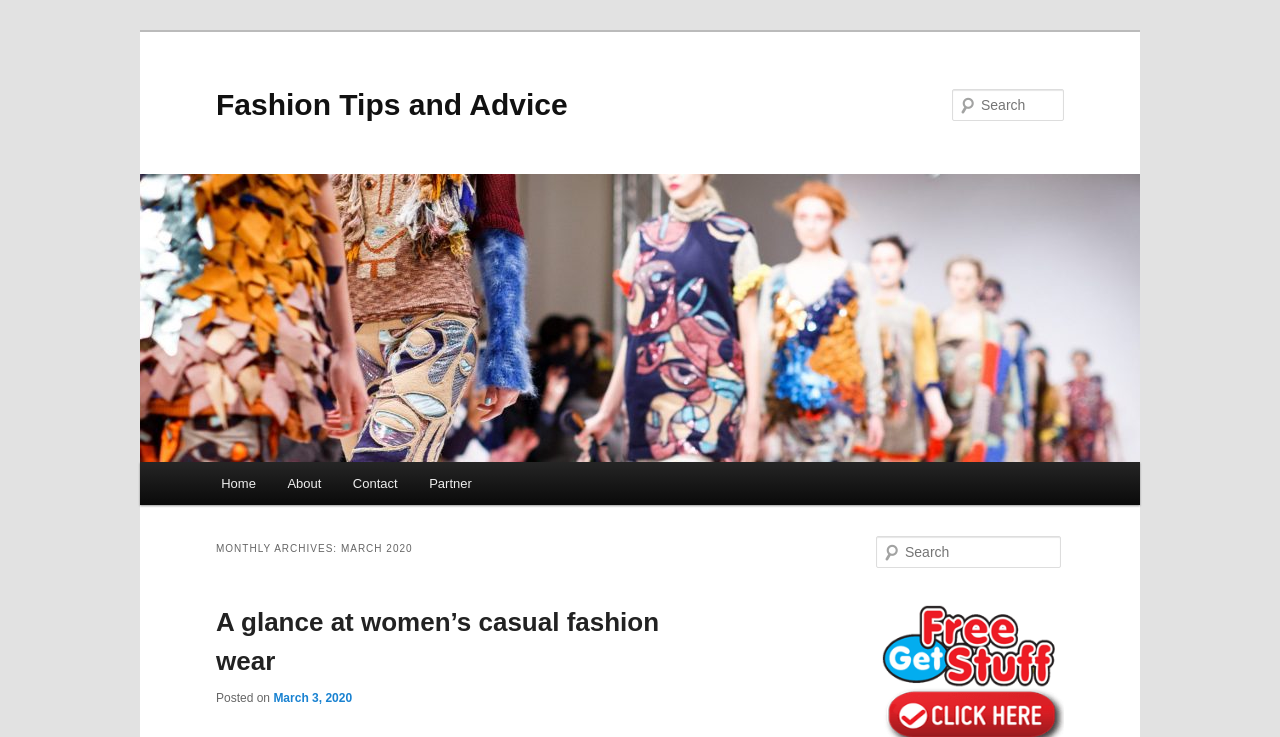Please identify the bounding box coordinates of where to click in order to follow the instruction: "Click on 'Fort Worth Air Duct Cleaning'".

None